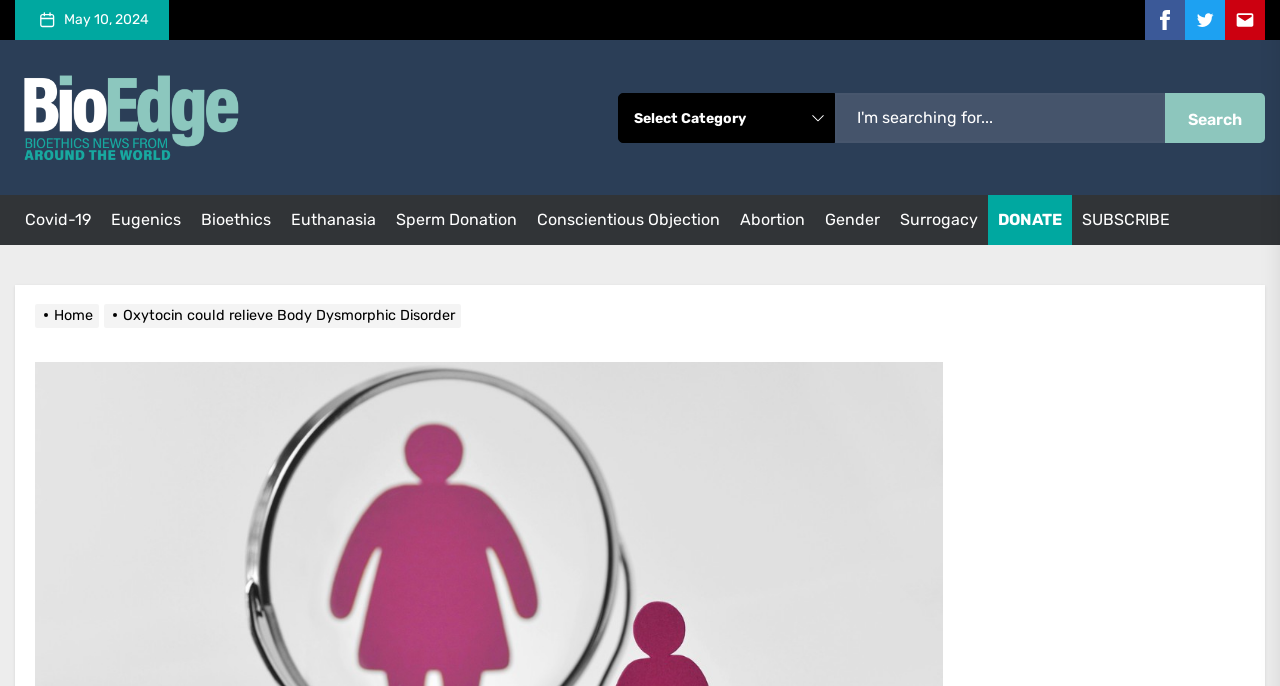Indicate the bounding box coordinates of the element that needs to be clicked to satisfy the following instruction: "Share on Facebook". The coordinates should be four float numbers between 0 and 1, i.e., [left, top, right, bottom].

[0.895, 0.0, 0.926, 0.058]